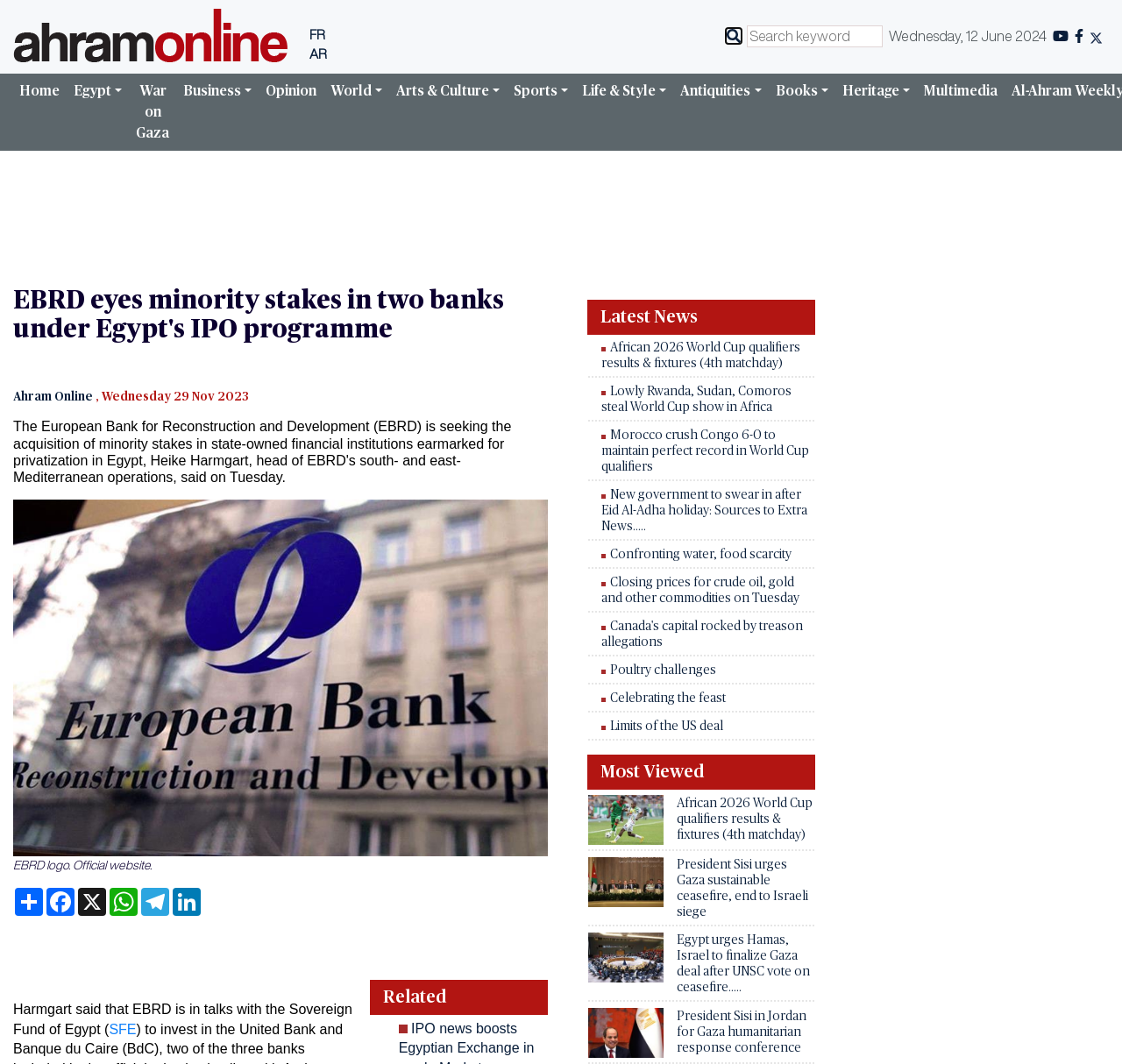What is the language option available on the webpage?
Using the picture, provide a one-word or short phrase answer.

FR, AR